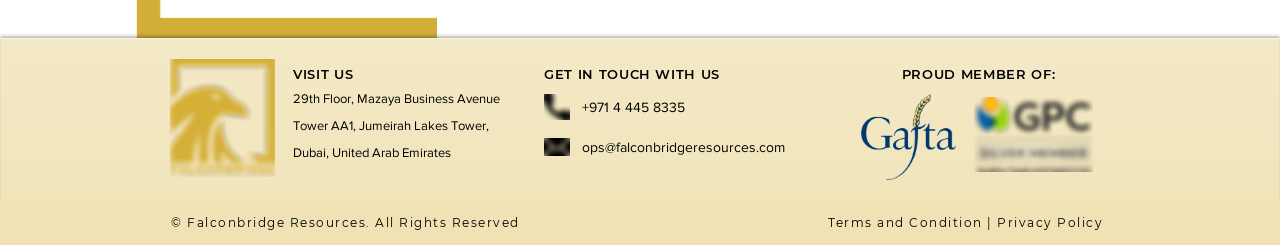Determine the bounding box coordinates for the HTML element described here: "title="Email"".

[0.425, 0.539, 0.445, 0.661]